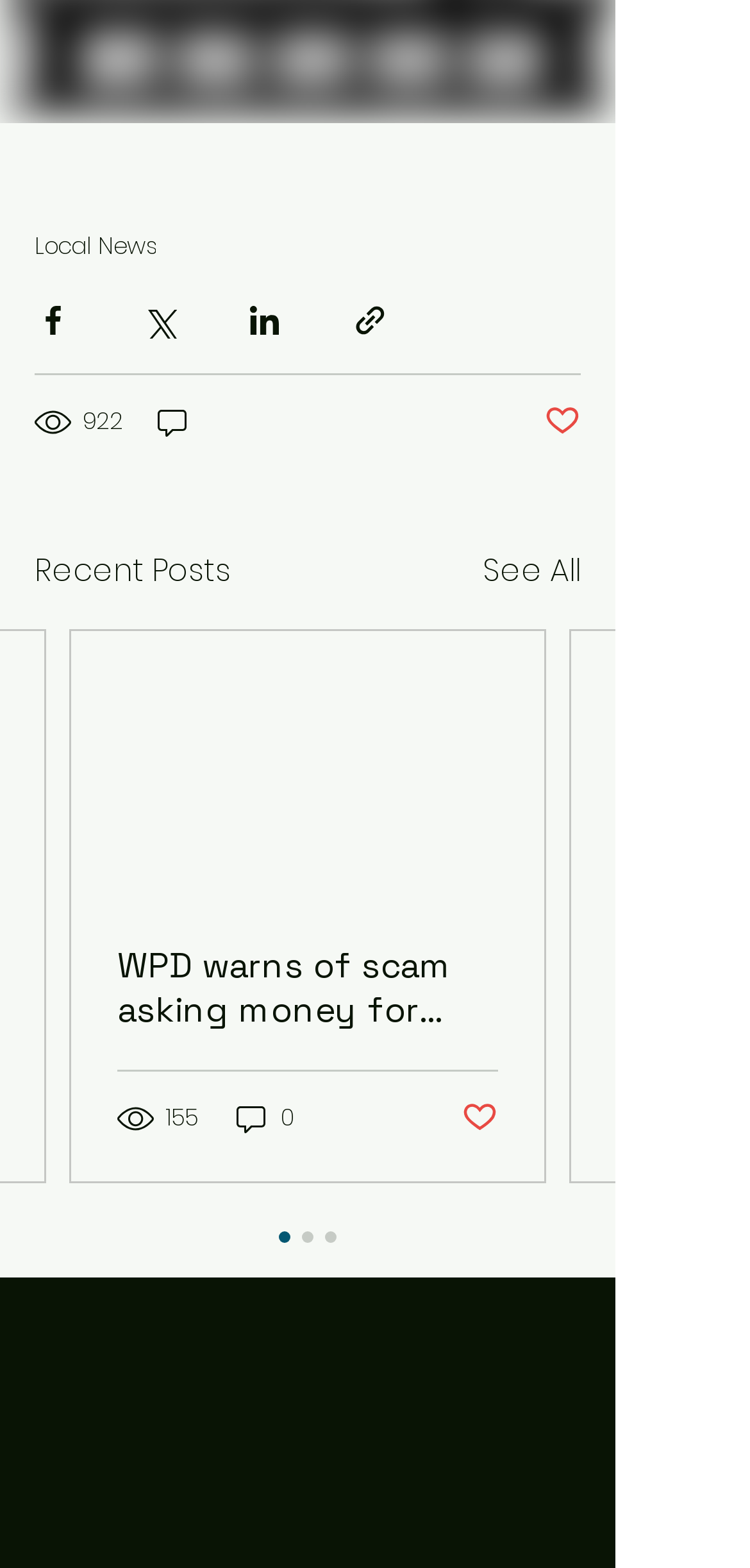What is the text on the top-left link?
Answer with a single word or phrase by referring to the visual content.

Local News